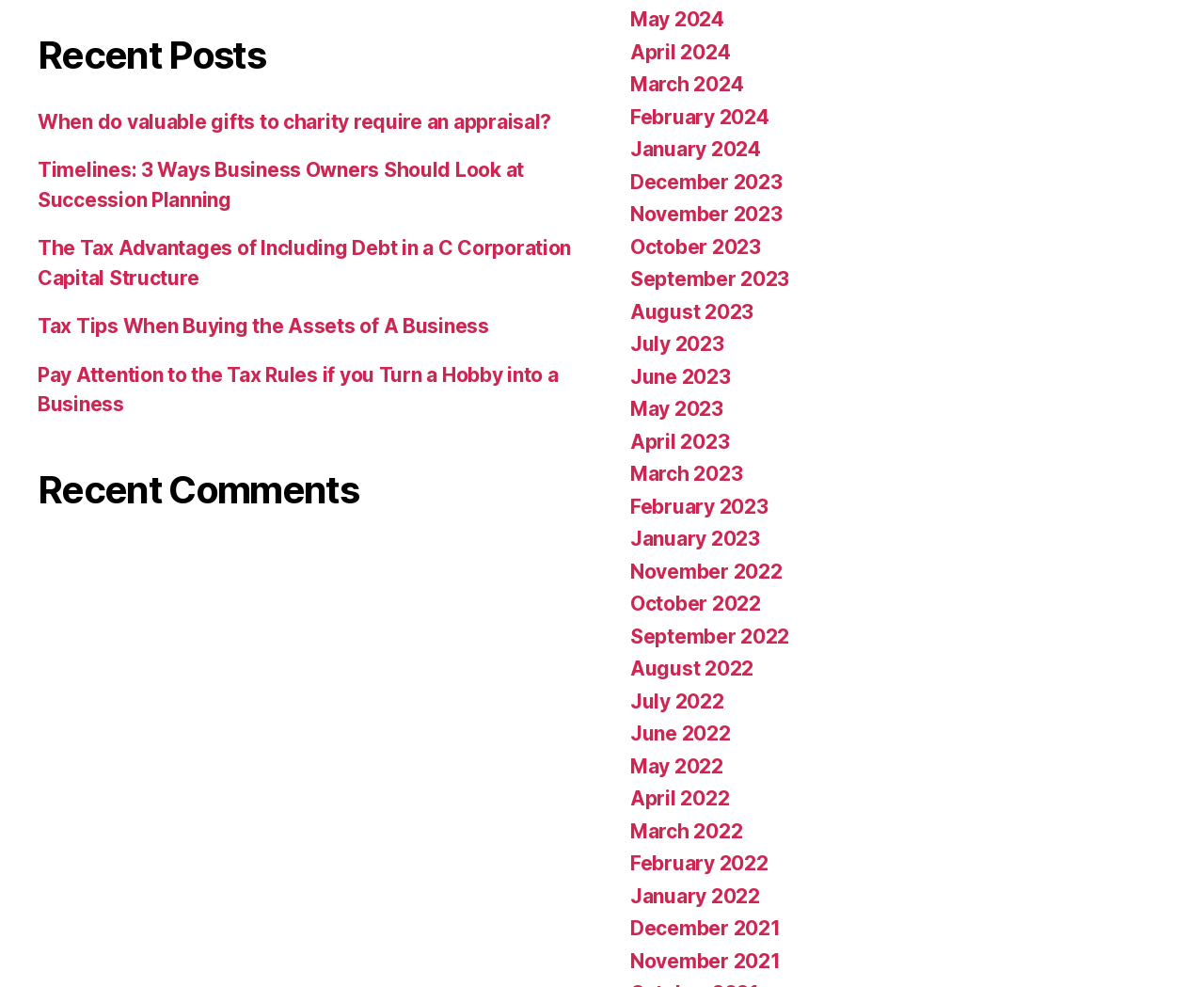What is the topic of the post 'The Tax Advantages of Including Debt in a C Corporation Capital Structure'? Examine the screenshot and reply using just one word or a brief phrase.

Tax